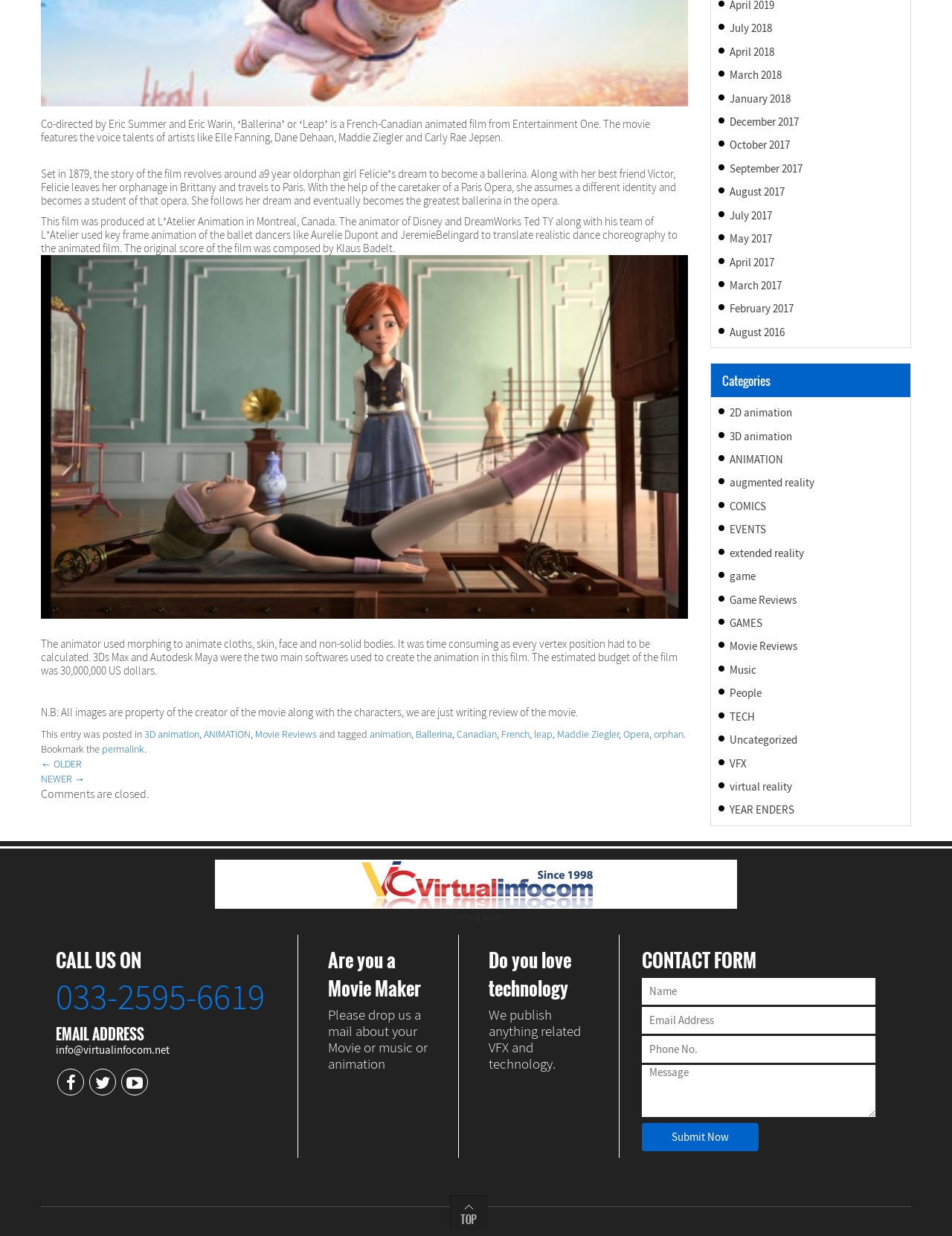Who composed the original score of the film? Please answer the question using a single word or phrase based on the image.

Klaus Badelt